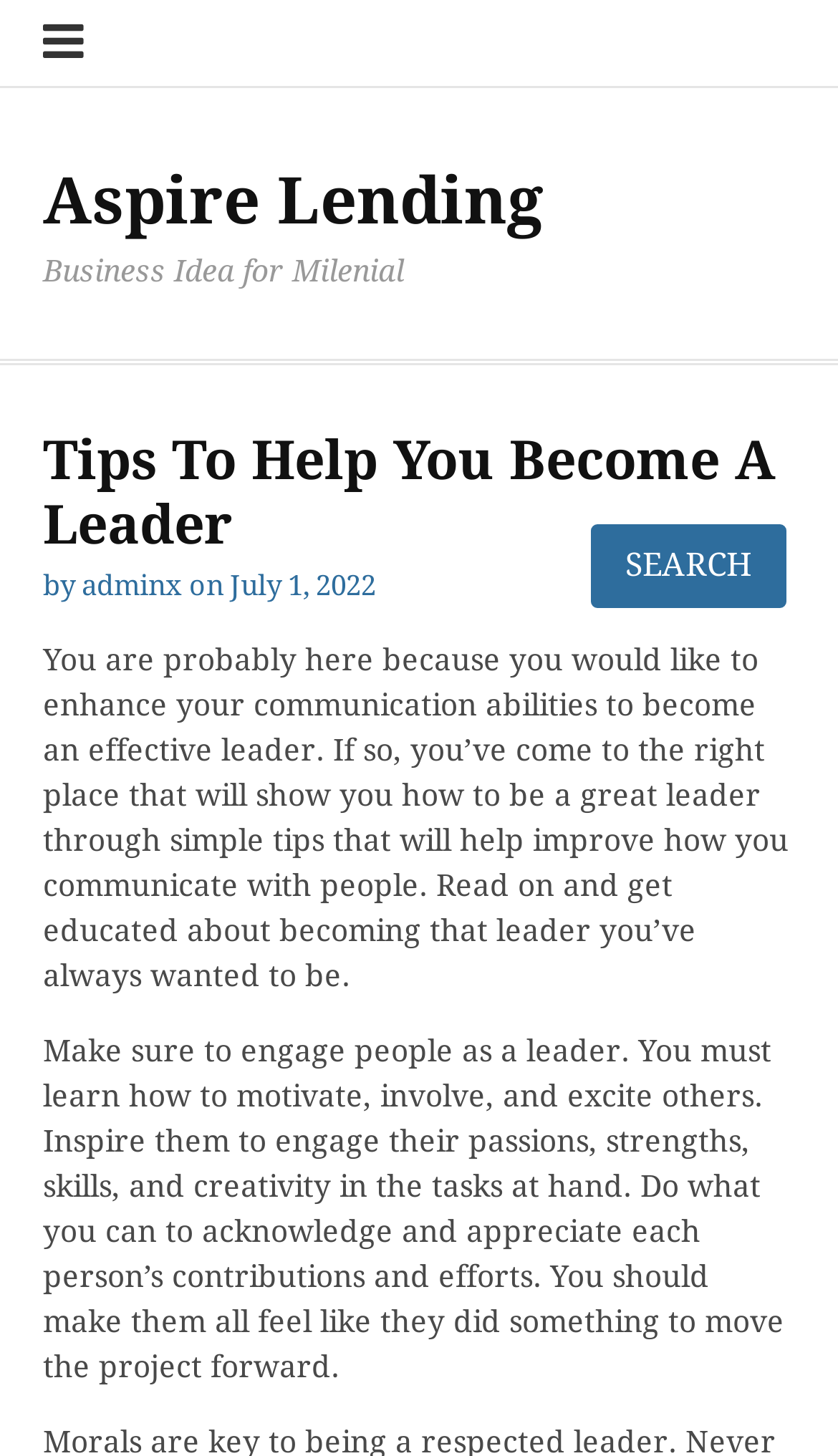Determine the main headline of the webpage and provide its text.

Tips To Help You Become A Leader